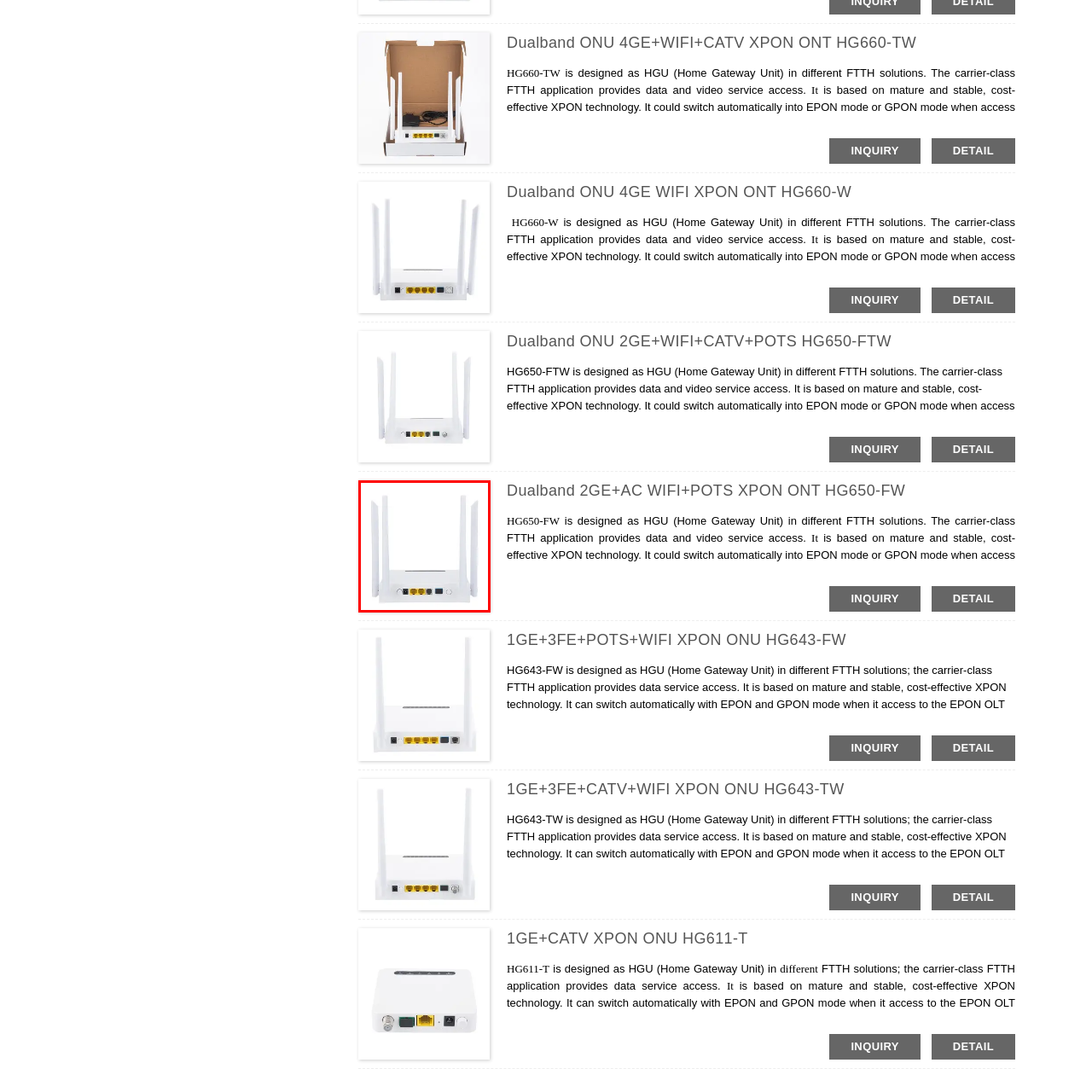What organizations' technical standards does the device meet?
Observe the image part marked by the red bounding box and give a detailed answer to the question.

The device is engineered to meet the technical standards set by China Telecom and ITU regulations, which means it complies with the requirements and guidelines set by these organizations for devices of its kind.